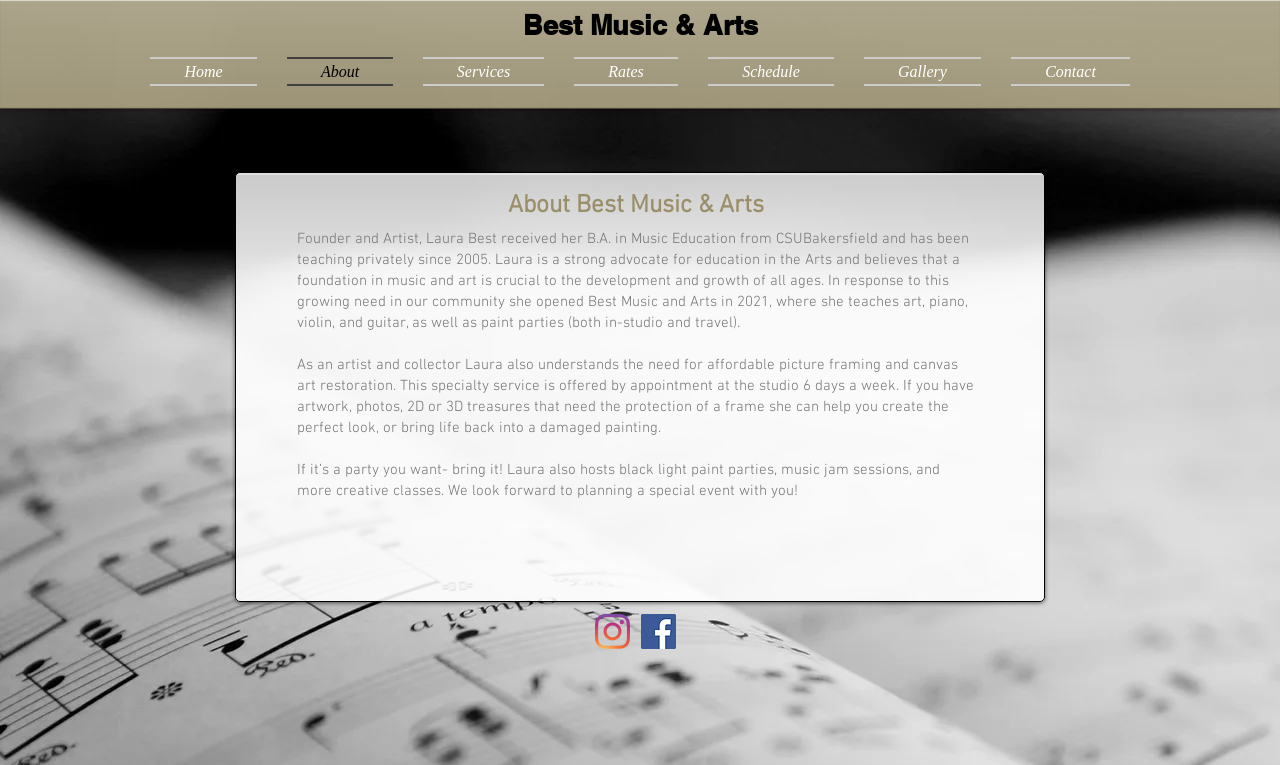Observe the image and answer the following question in detail: What services are offered by appointment at the studio?

The answer can be found in the StaticText element with the text 'As an artist and collector Laura also understands the need for affordable picture framing and canvas art restoration. This specialty service is offered by appointment at the studio 6 days a week.'